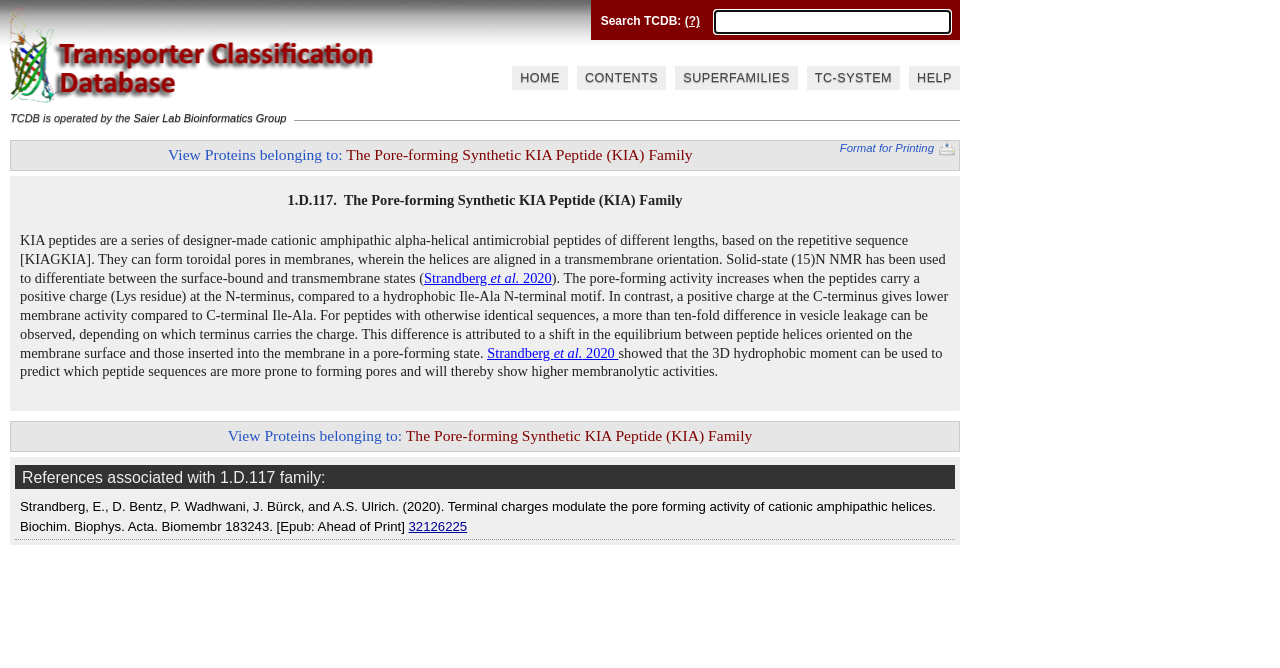Identify the coordinates of the bounding box for the element that must be clicked to accomplish the instruction: "View Proteins belonging to: The Pore-forming Synthetic KIA Peptide (KIA) Family".

[0.131, 0.219, 0.541, 0.244]